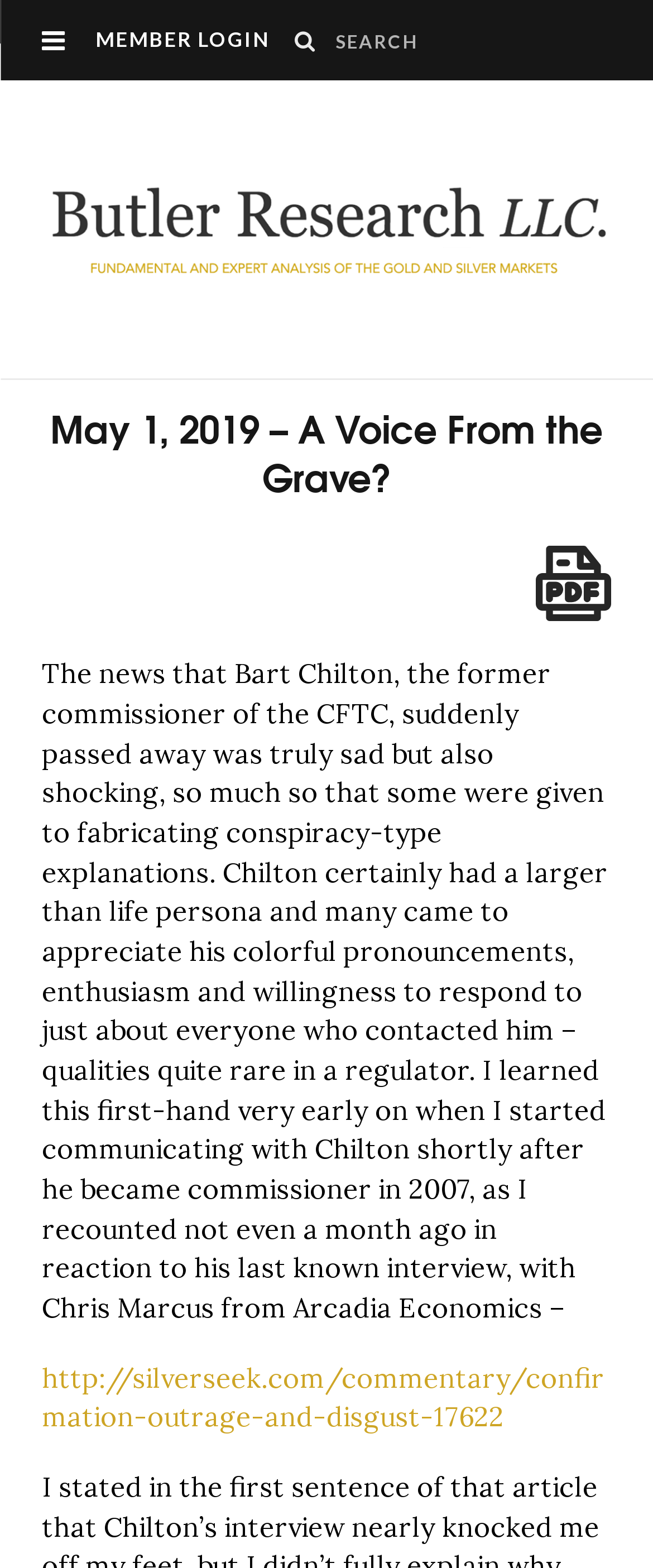Find the bounding box coordinates corresponding to the UI element with the description: "title="Generate PDF"". The coordinates should be formatted as [left, top, right, bottom], with values as floats between 0 and 1.

[0.821, 0.348, 0.936, 0.396]